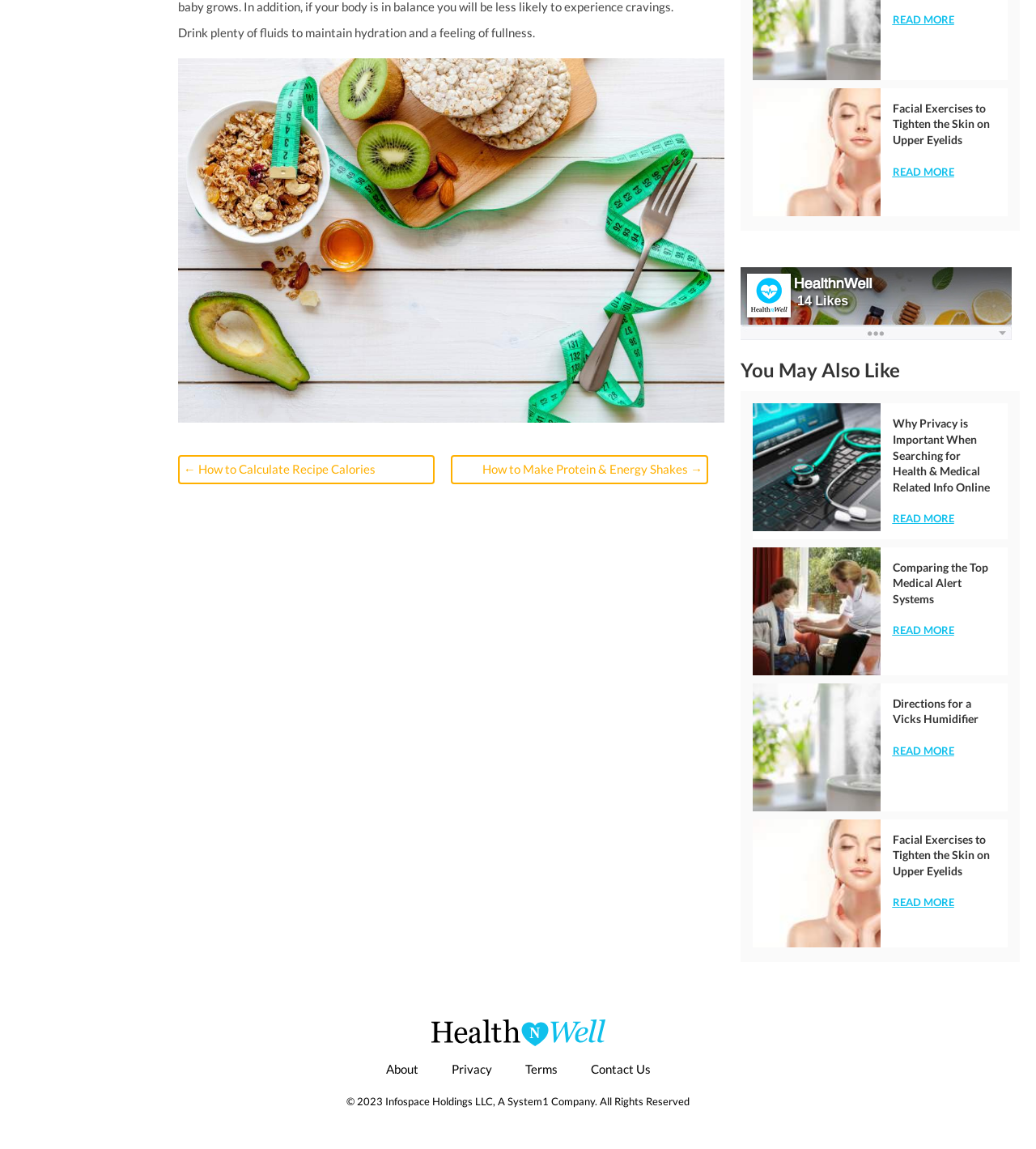Determine the bounding box for the UI element that matches this description: "title="Directions for a Vicks Humidifier"".

[0.726, 0.595, 0.85, 0.706]